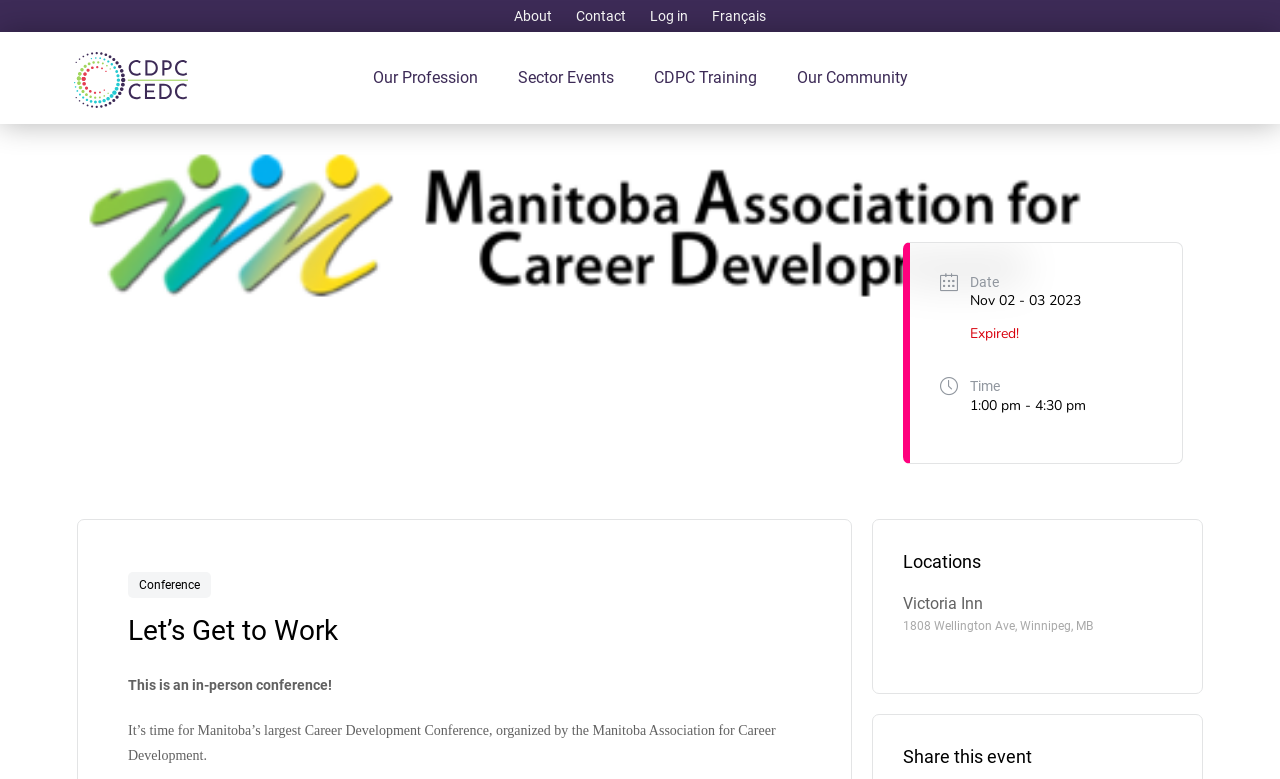Answer the question with a brief word or phrase:
What is the time of the conference?

1:00 pm - 4:30 pm